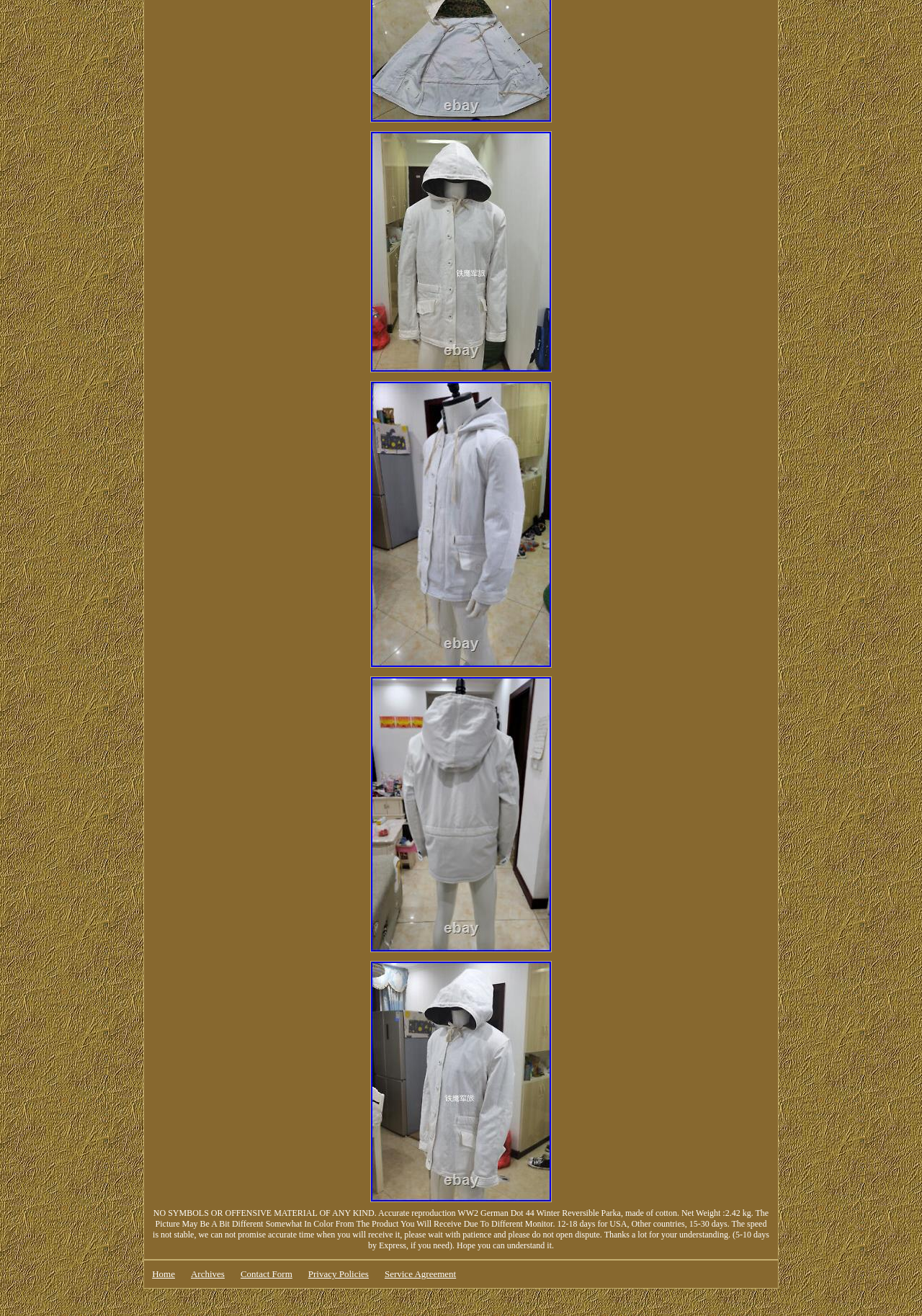Pinpoint the bounding box coordinates of the clickable area needed to execute the instruction: "View product details". The coordinates should be specified as four float numbers between 0 and 1, i.e., [left, top, right, bottom].

[0.398, 0.09, 0.602, 0.096]